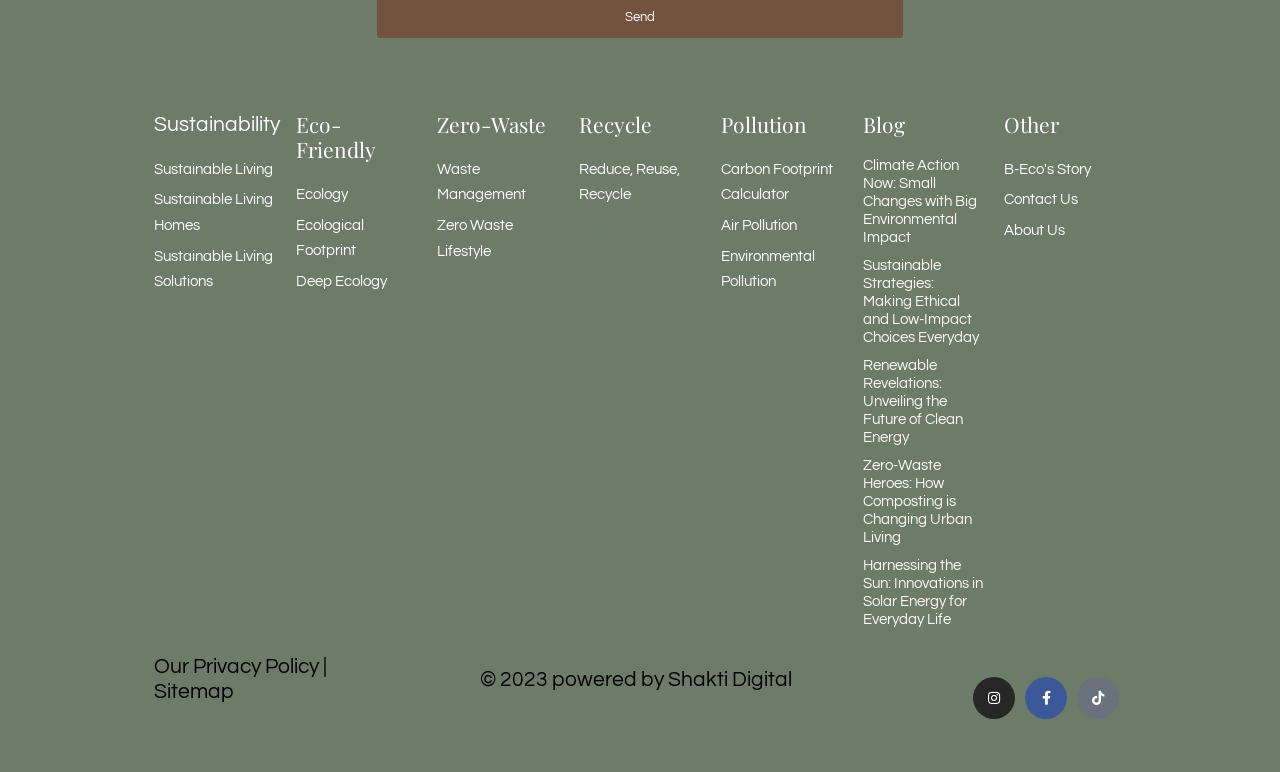What is the name of the company that powered this website?
Using the visual information from the image, give a one-word or short-phrase answer.

Shakti Digital